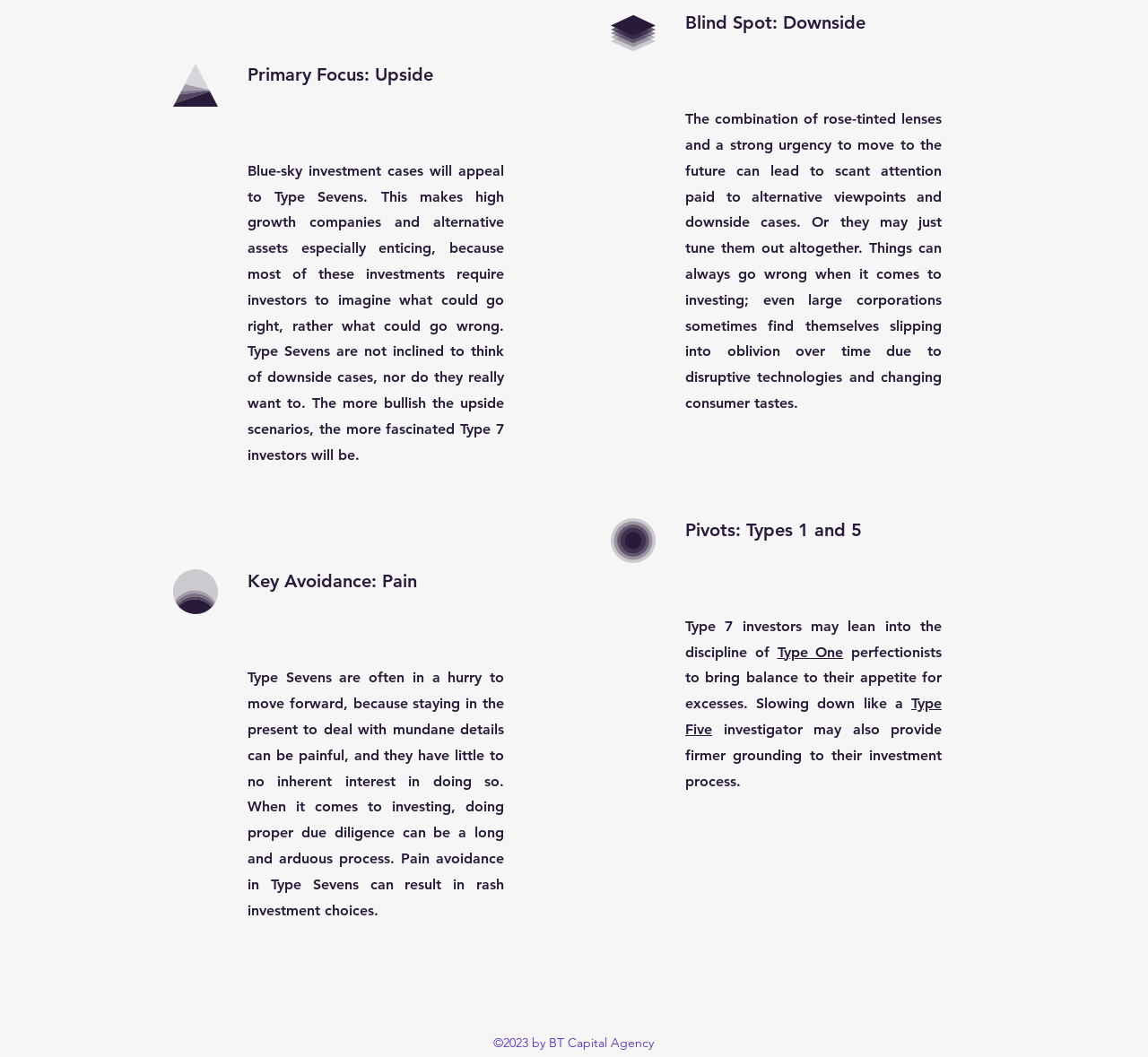Respond to the following query with just one word or a short phrase: 
What is the copyright information at the bottom of the page?

2023 by BT Capital Agency